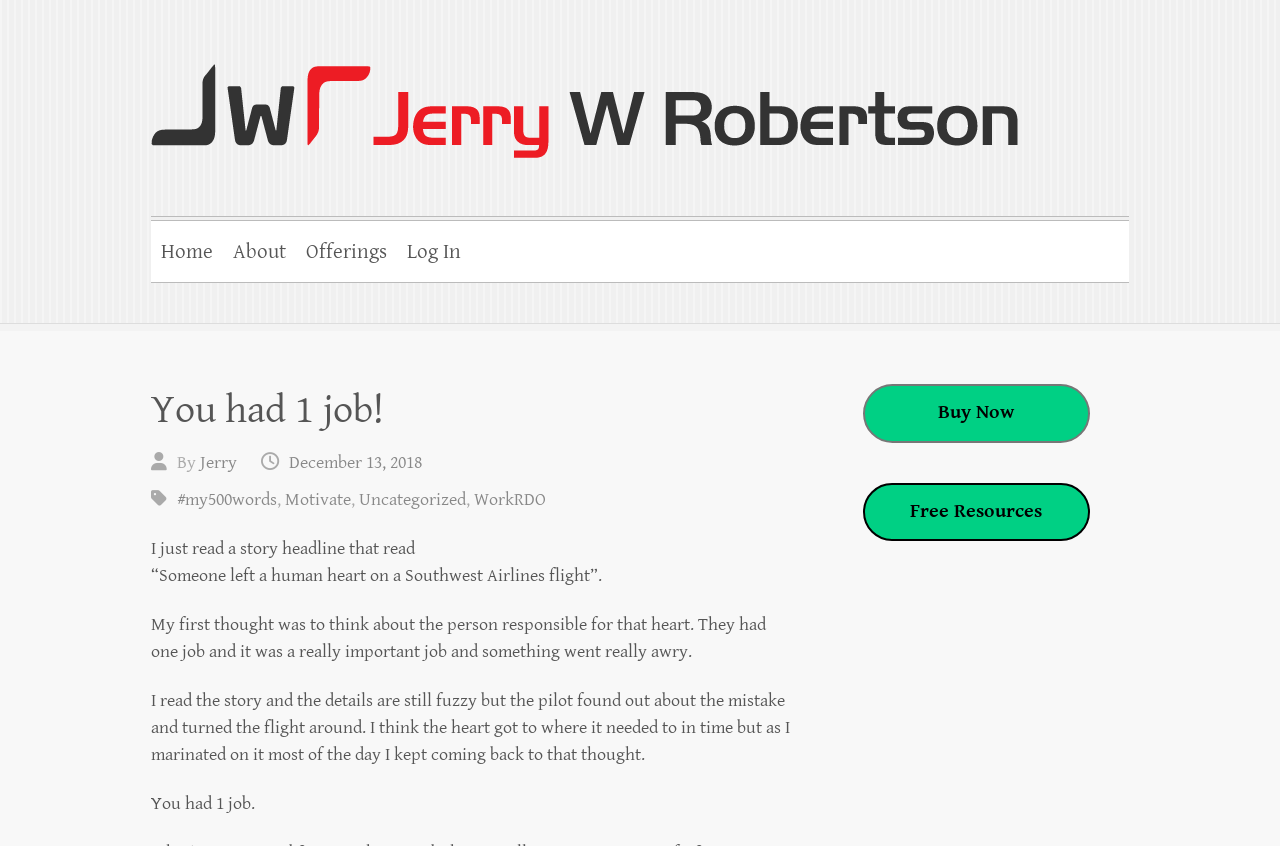Provide a single word or phrase to answer the given question: 
What is the purpose of the 'Buy Now' button?

To purchase something